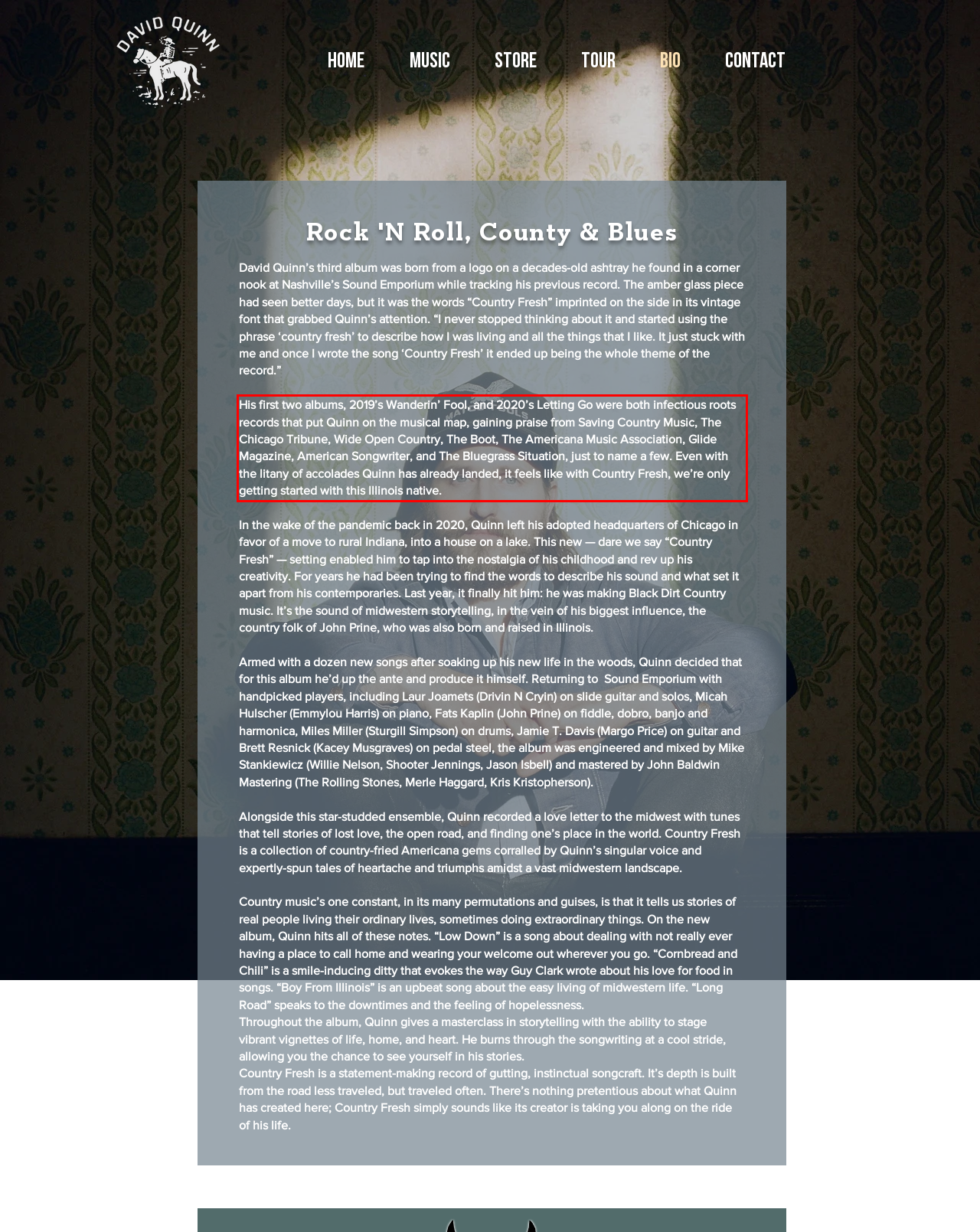In the screenshot of the webpage, find the red bounding box and perform OCR to obtain the text content restricted within this red bounding box.

His first two albums, 2019’s Wanderin’ Fool, and 2020’s Letting Go were both infectious roots records that put Quinn on the musical map, gaining praise from Saving Country Music, The Chicago Tribune, Wide Open Country, The Boot, The Americana Music Association, Glide Magazine, American Songwriter, and The Bluegrass Situation, just to name a few. Even with the litany of accolades Quinn has already landed, it feels like with Country Fresh, we’re only getting started with this Illinois native.